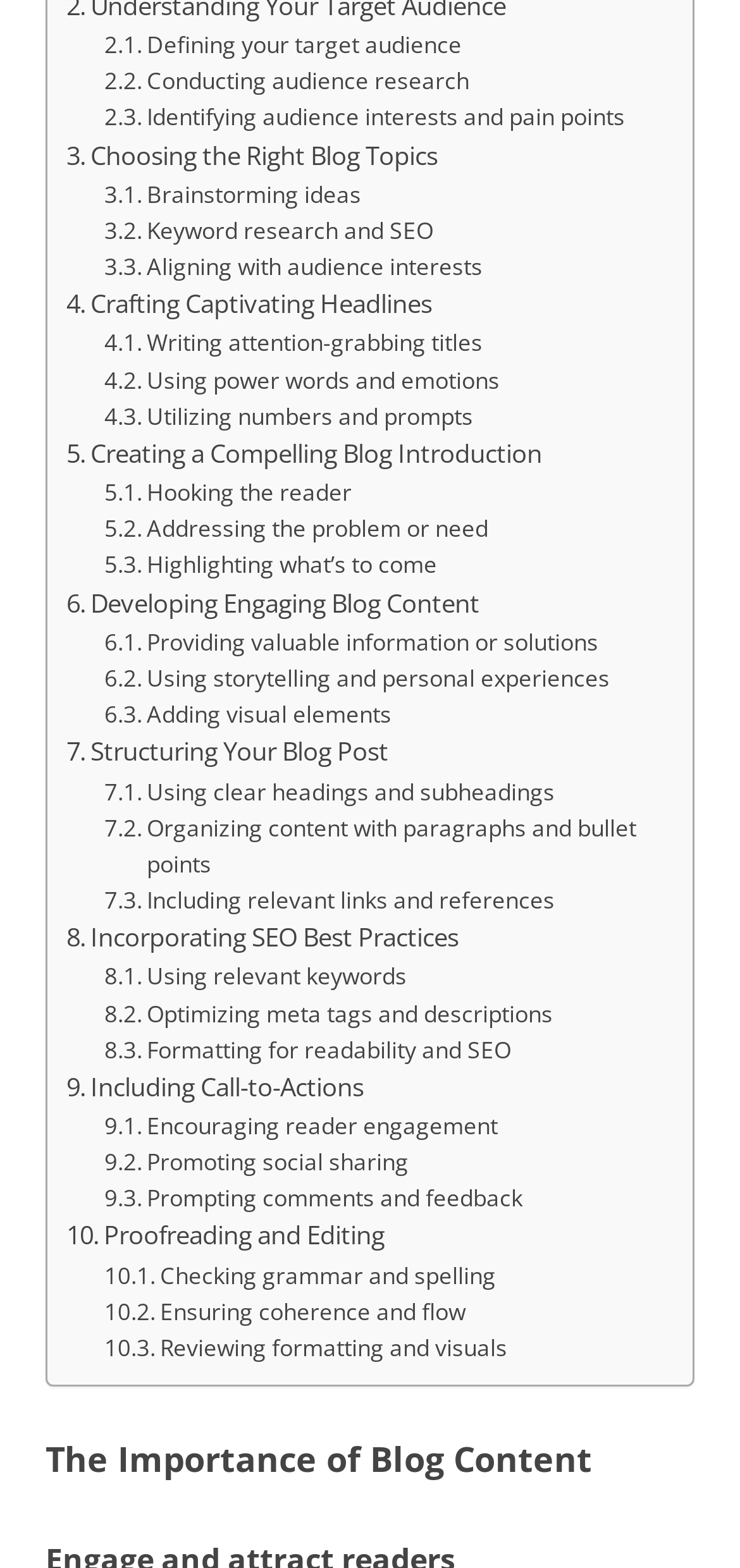What is the purpose of the last section of the webpage?
Provide a concise answer using a single word or phrase based on the image.

Proofreading and Editing